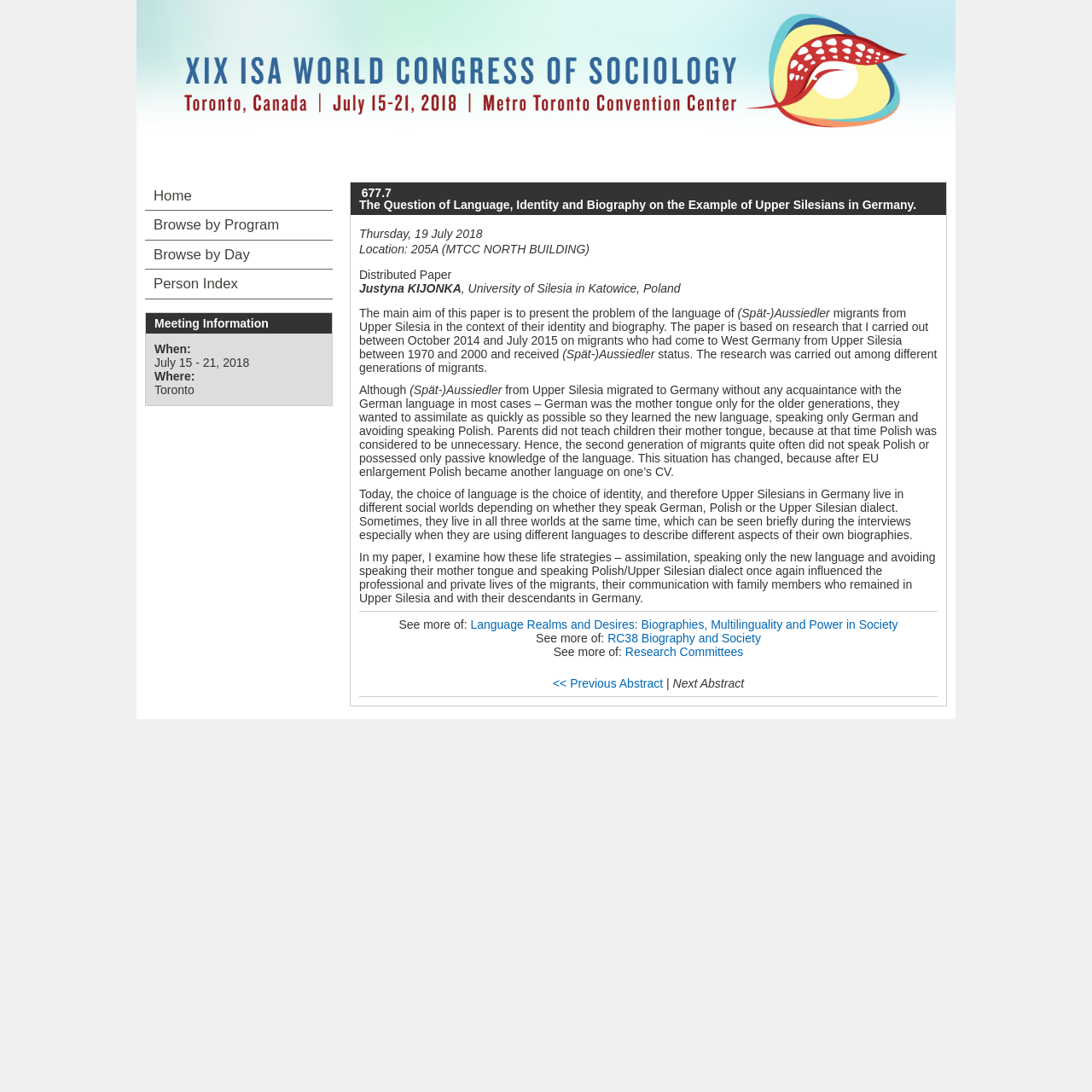Who is the author of the paper?
Identify the answer in the screenshot and reply with a single word or phrase.

Justyna KIJONKA